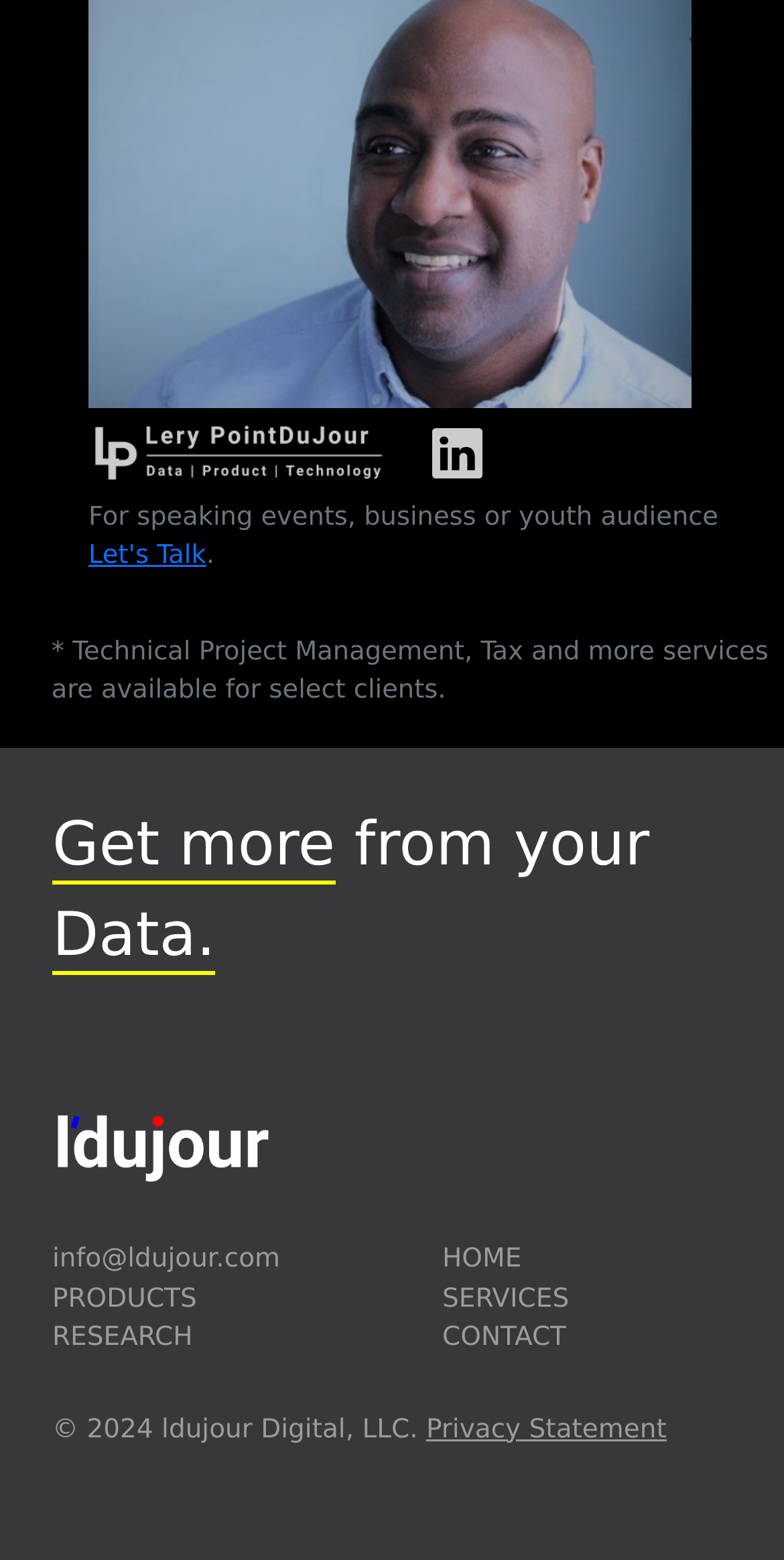Determine the bounding box coordinates of the region I should click to achieve the following instruction: "Go to HOME page". Ensure the bounding box coordinates are four float numbers between 0 and 1, i.e., [left, top, right, bottom].

[0.564, 0.798, 0.665, 0.817]